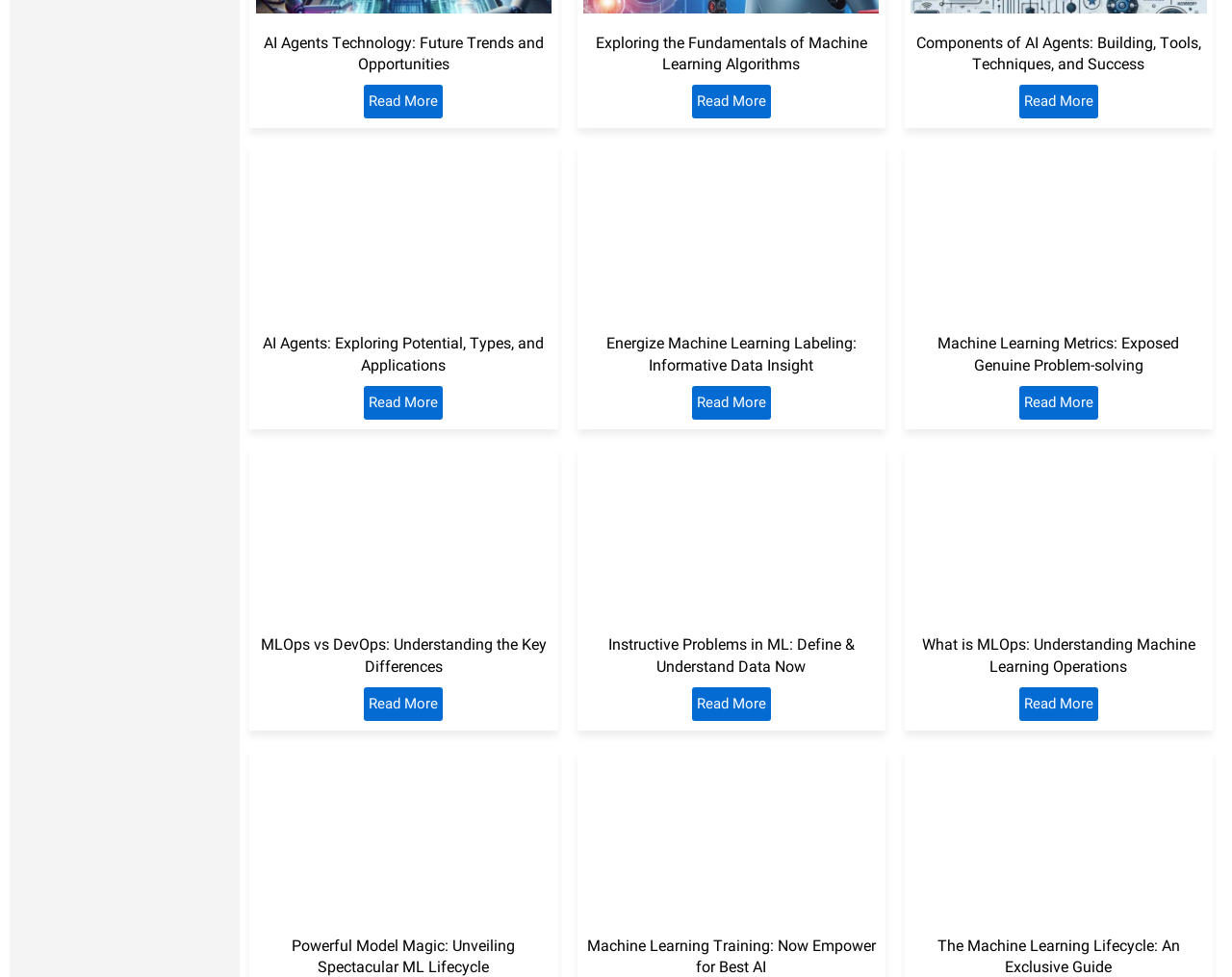Please identify the bounding box coordinates of the region to click in order to complete the task: "Learn about MLOps vs DevOps". The coordinates must be four float numbers between 0 and 1, specified as [left, top, right, bottom].

[0.208, 0.459, 0.448, 0.63]